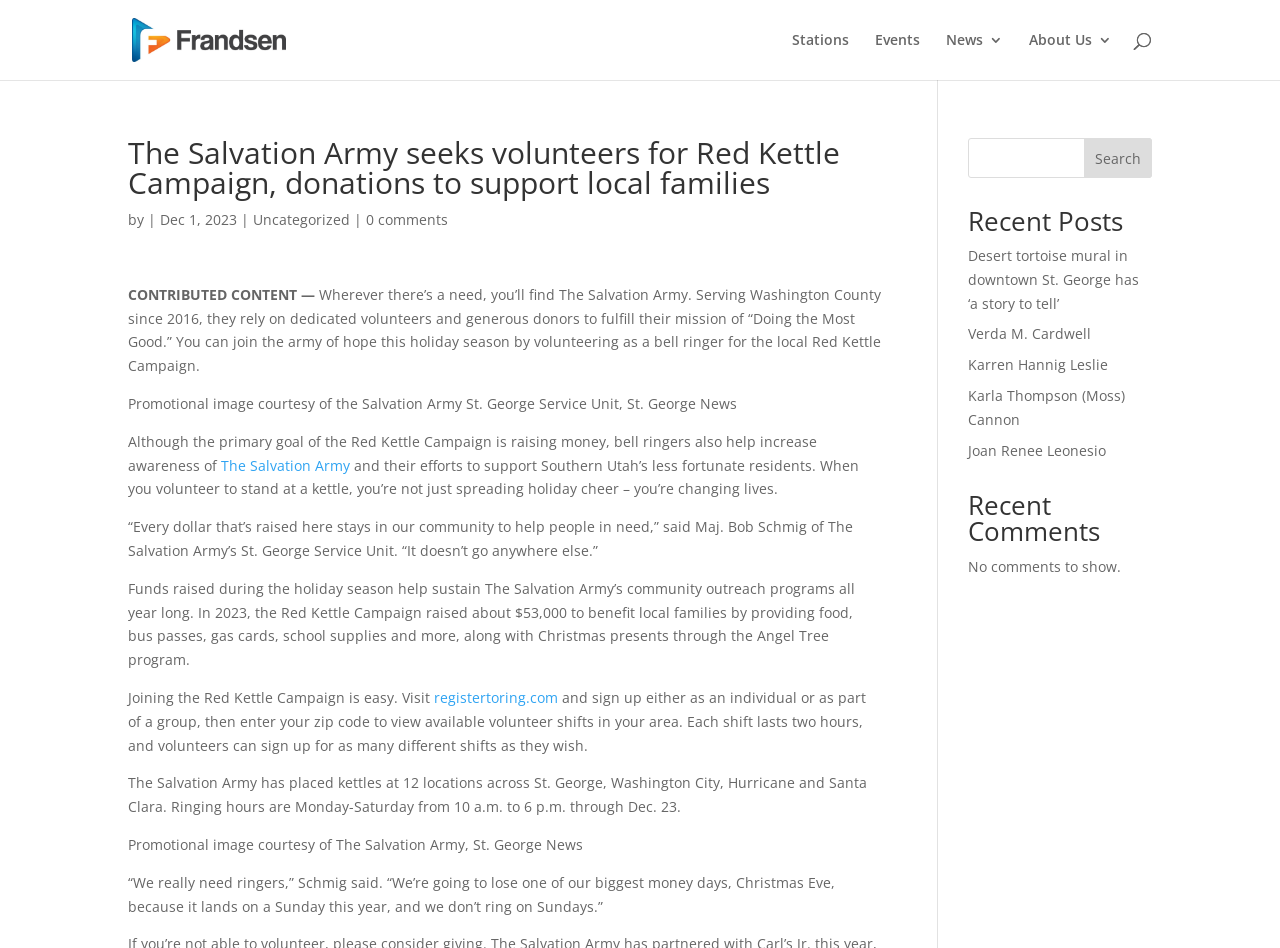Can you find and generate the webpage's heading?

The Salvation Army seeks volunteers for Red Kettle Campaign, donations to support local families